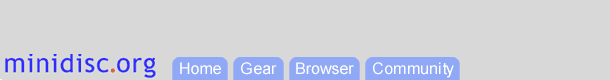Offer a detailed caption for the image presented.

The image displays the navigation bar of the website minidisc.org, featuring four clearly labeled sections: "Home," "Gear," "Browser," and "Community." The text is presented in a vibrant blue font against a light gray background, making it visually striking and easy to read. Each button is positioned closely together, indicating a streamlined navigation experience for users seeking information about MiniDisc technology and its community. This layout provides quick access to various resources and discussions related to MiniDisc recording devices and their accessories.